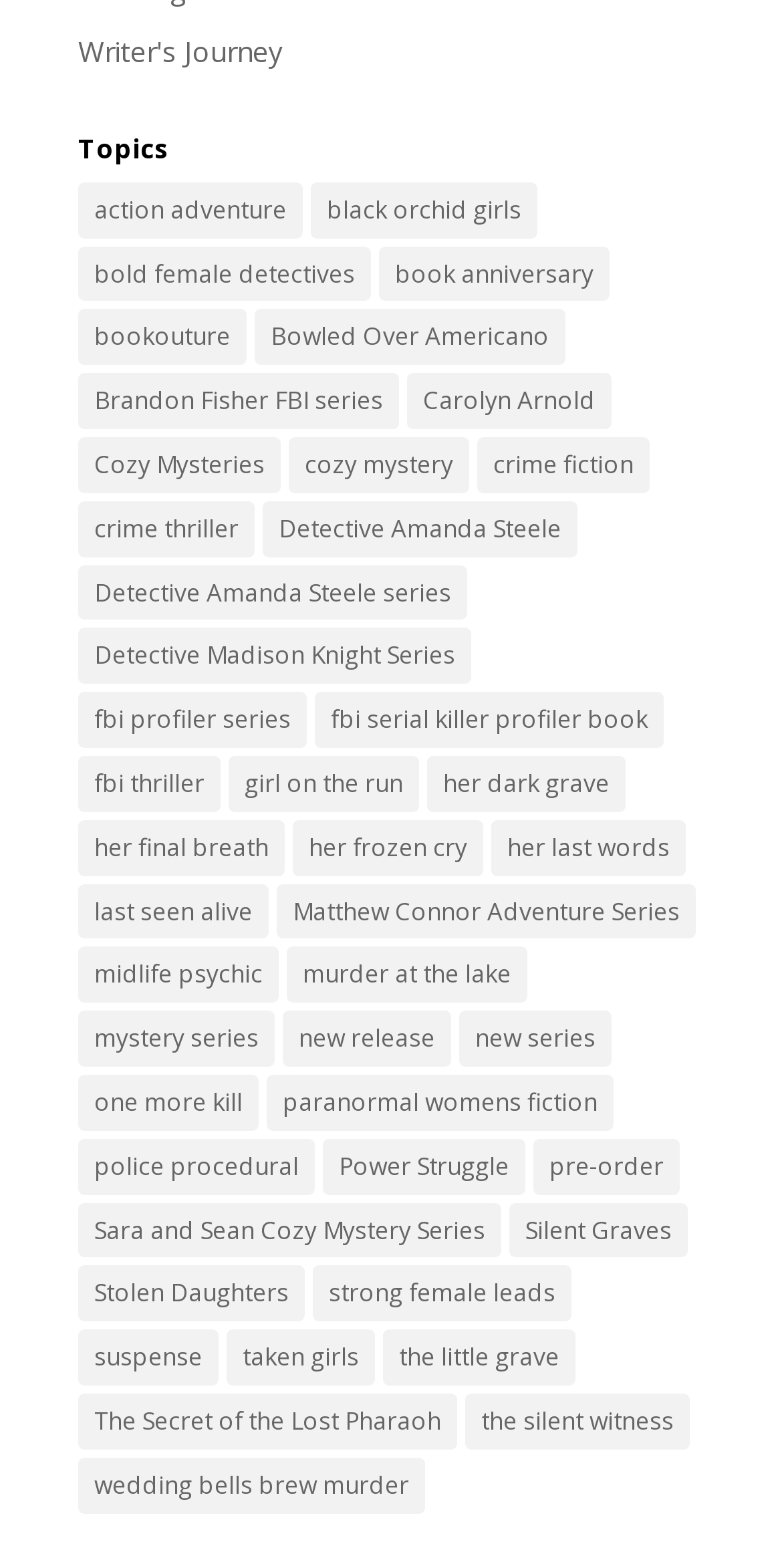What is the last topic listed?
Please provide a single word or phrase in response based on the screenshot.

wedding bells brew murder